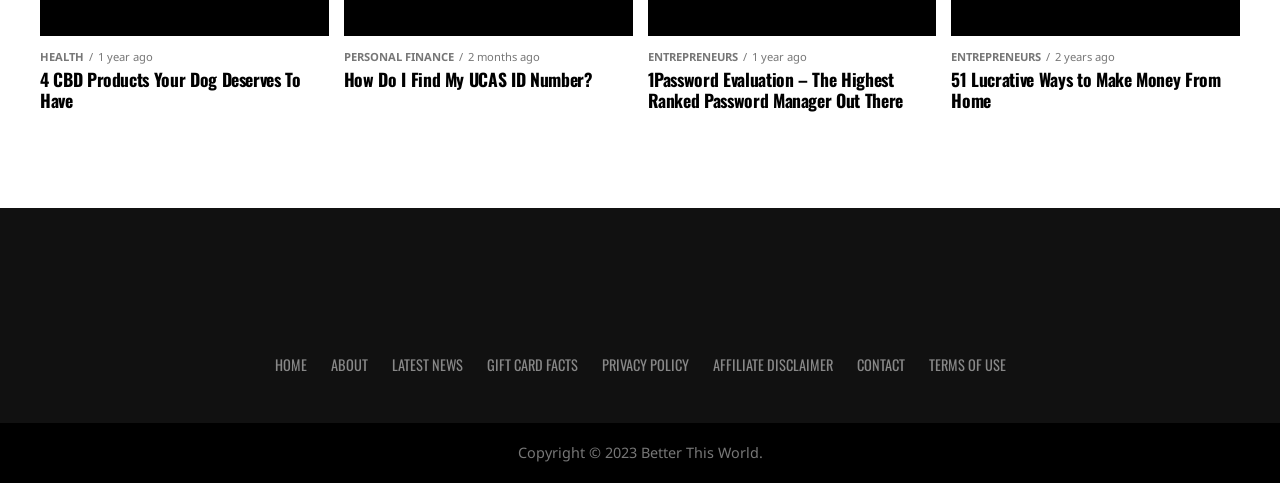What is the name of the website?
Please answer the question as detailed as possible based on the image.

I found the website's name in the top-left corner of the page, which is also the text of the image element. It says 'Better This World'.